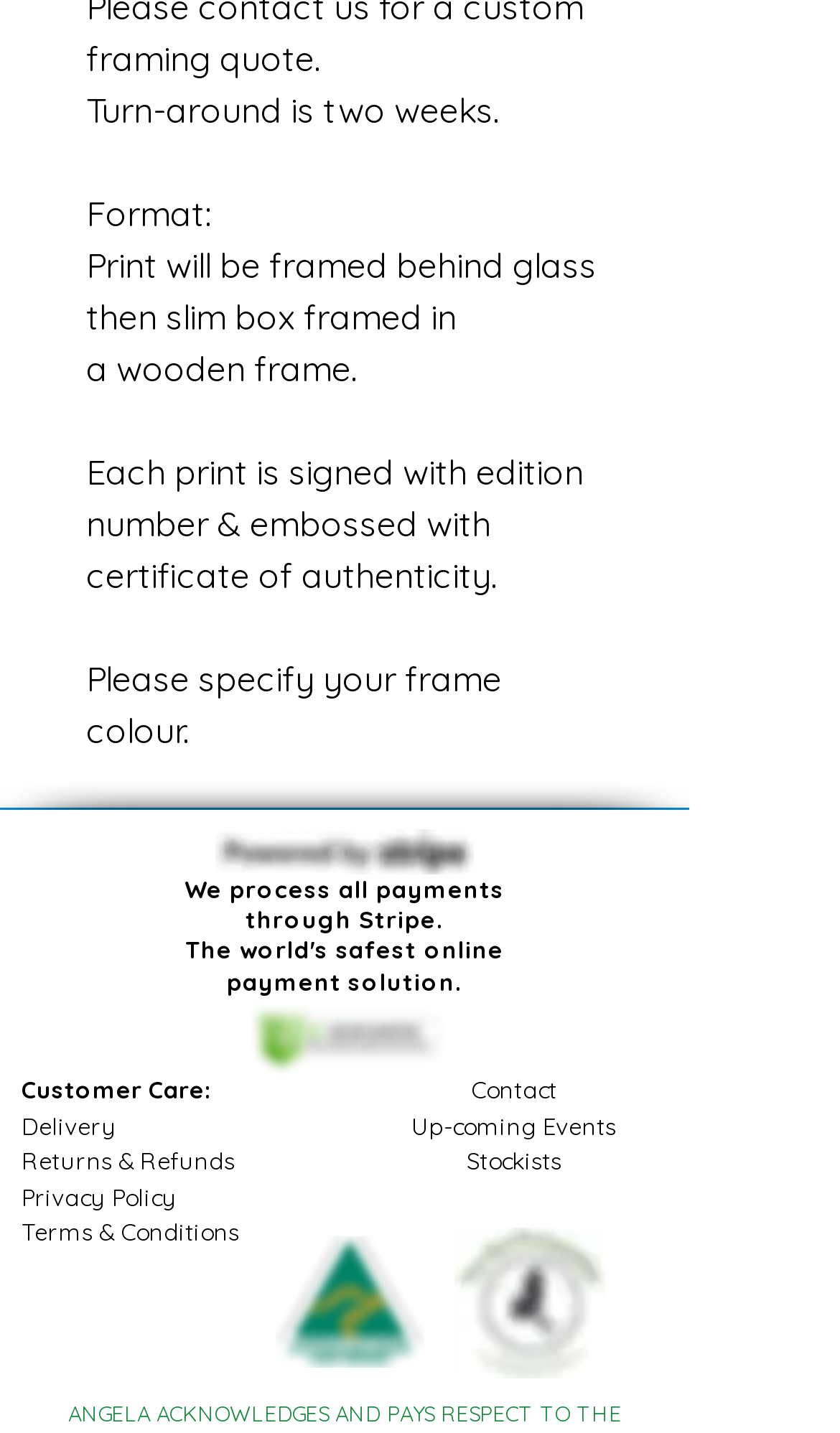Please provide the bounding box coordinates for the element that needs to be clicked to perform the following instruction: "Click on 'Terms & Conditions'". The coordinates should be given as four float numbers between 0 and 1, i.e., [left, top, right, bottom].

[0.026, 0.849, 0.285, 0.87]